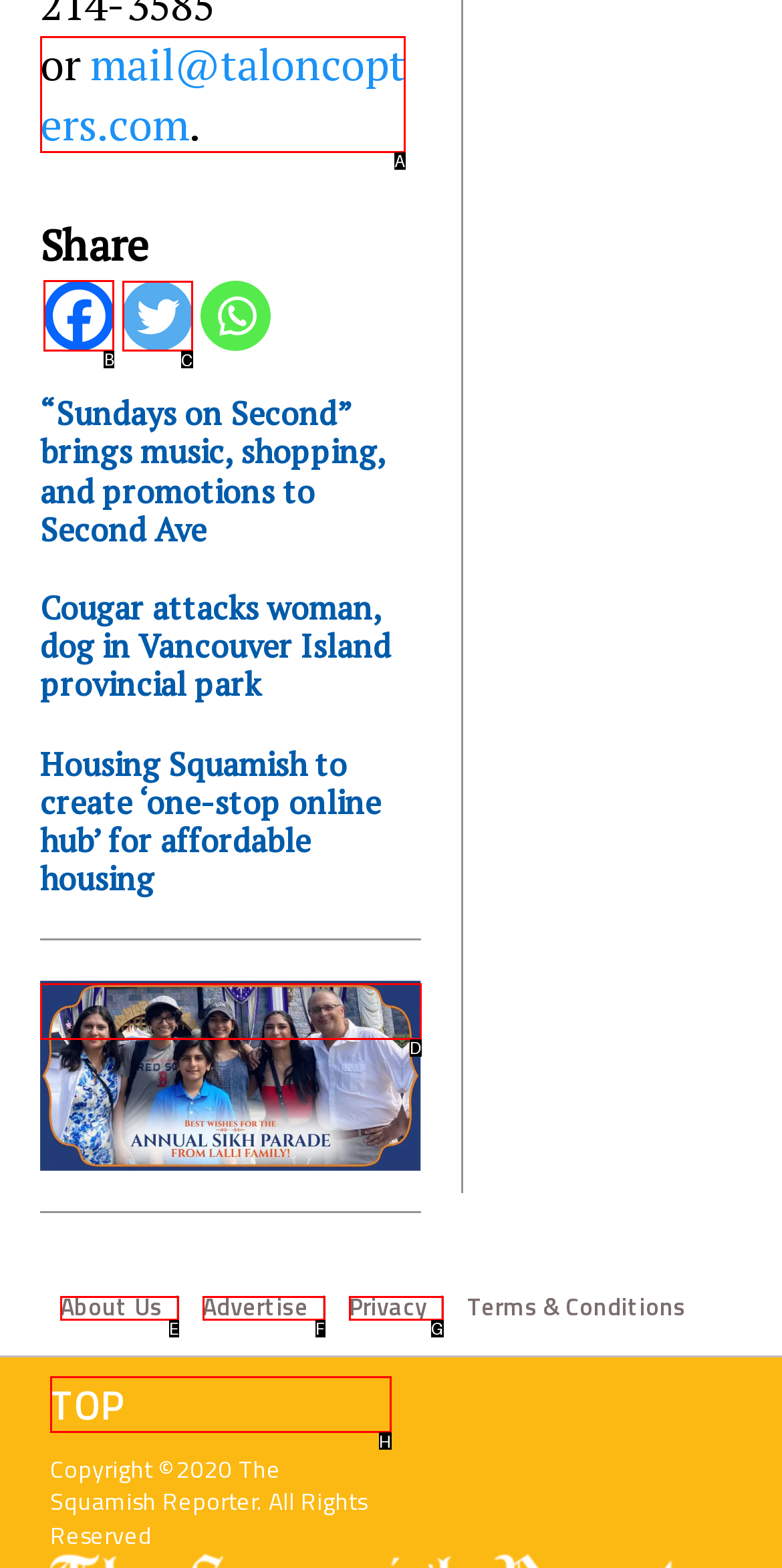Which HTML element should be clicked to perform the following task: Share on Facebook
Reply with the letter of the appropriate option.

B